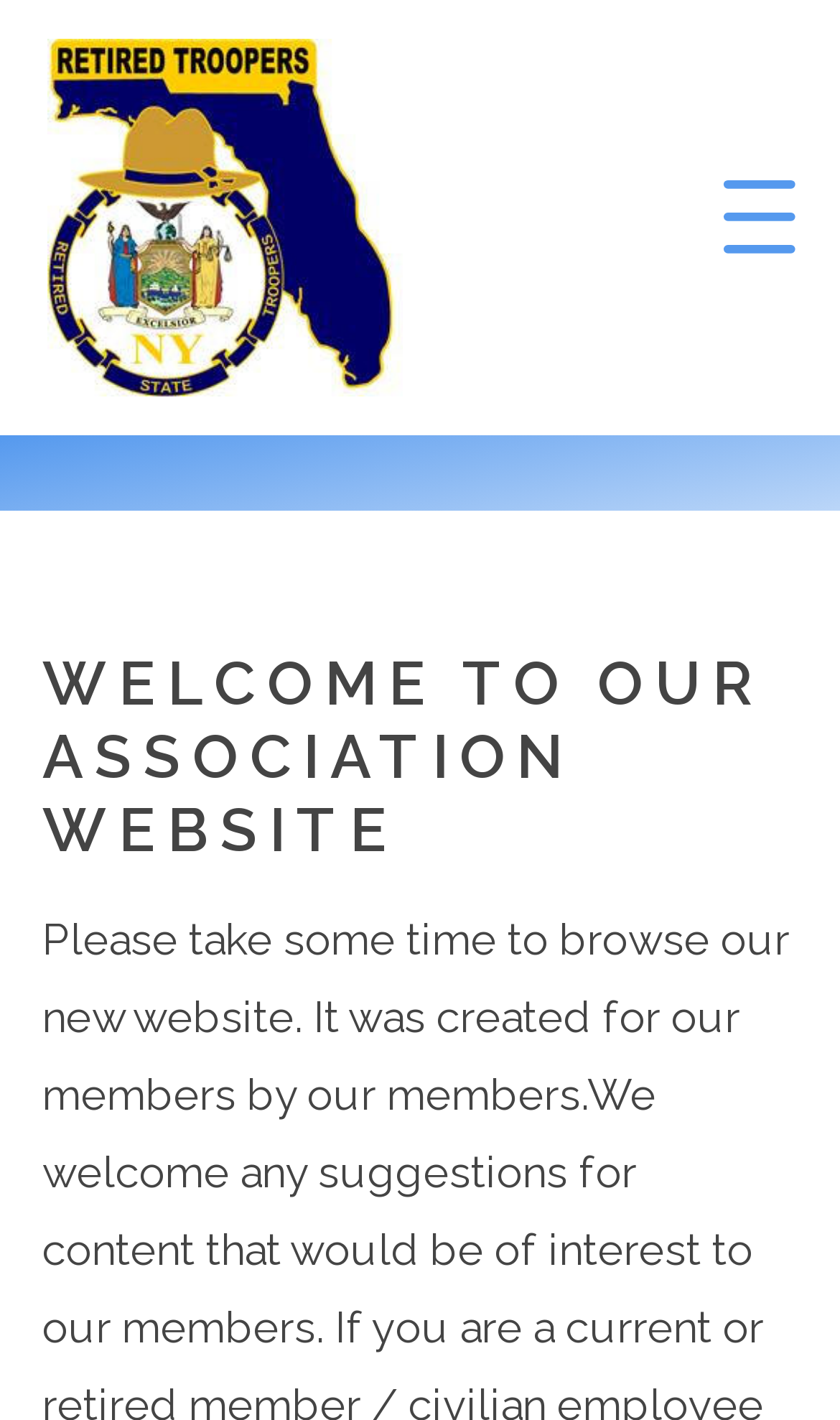Refer to the screenshot and give an in-depth answer to this question: Is there an image on the top-left corner of the webpage?

By examining the bounding box coordinates, I found an image element with a description 'Florida Association of Retired Troopers' located at the top-left corner of the webpage.